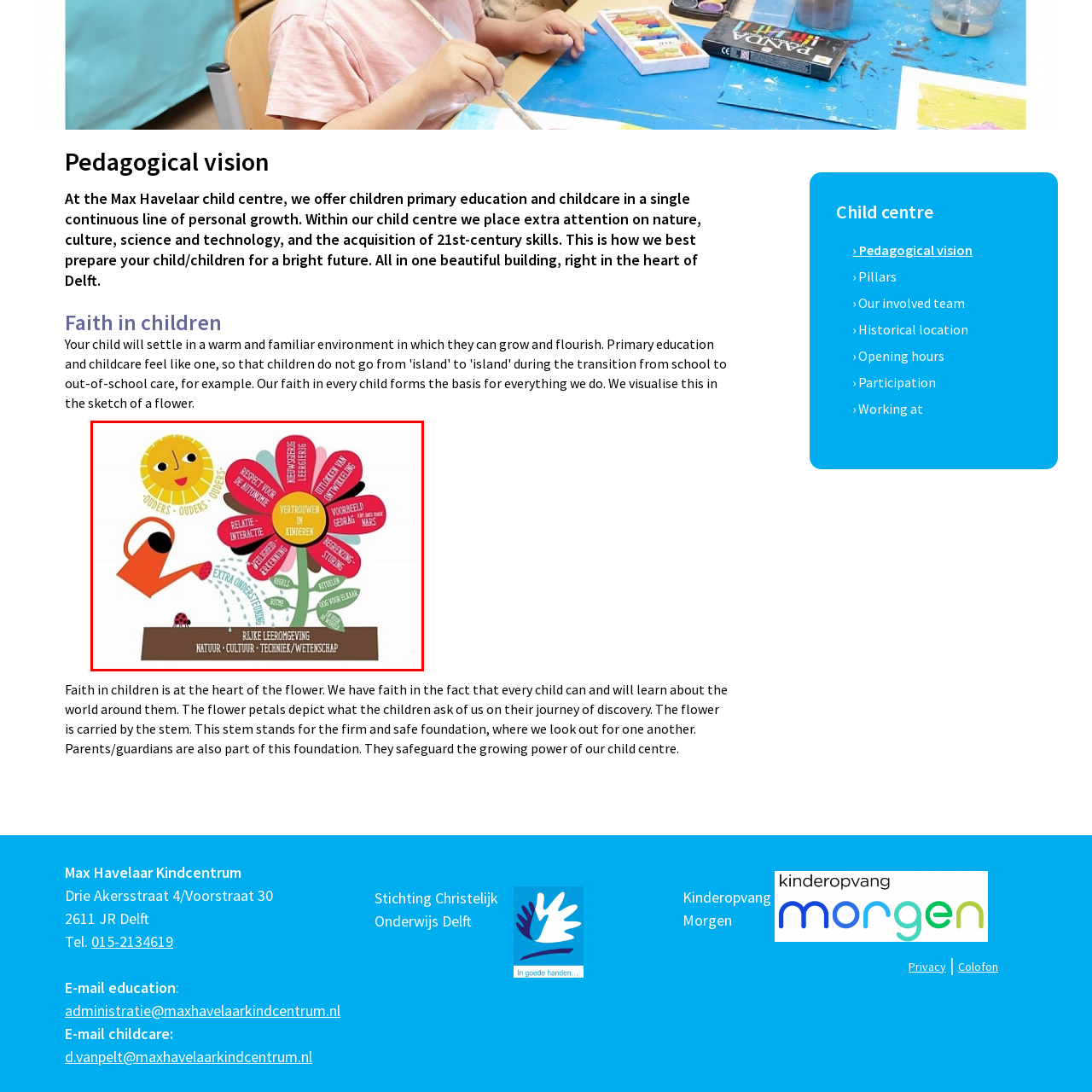What does the sun above the flower represent?  
Concentrate on the image marked with the red box and respond with a detailed answer that is fully based on the content of the image.

The cheerful sun above the flower radiates positivity, which is an essential element in creating a nurturing environment for children to grow and learn.